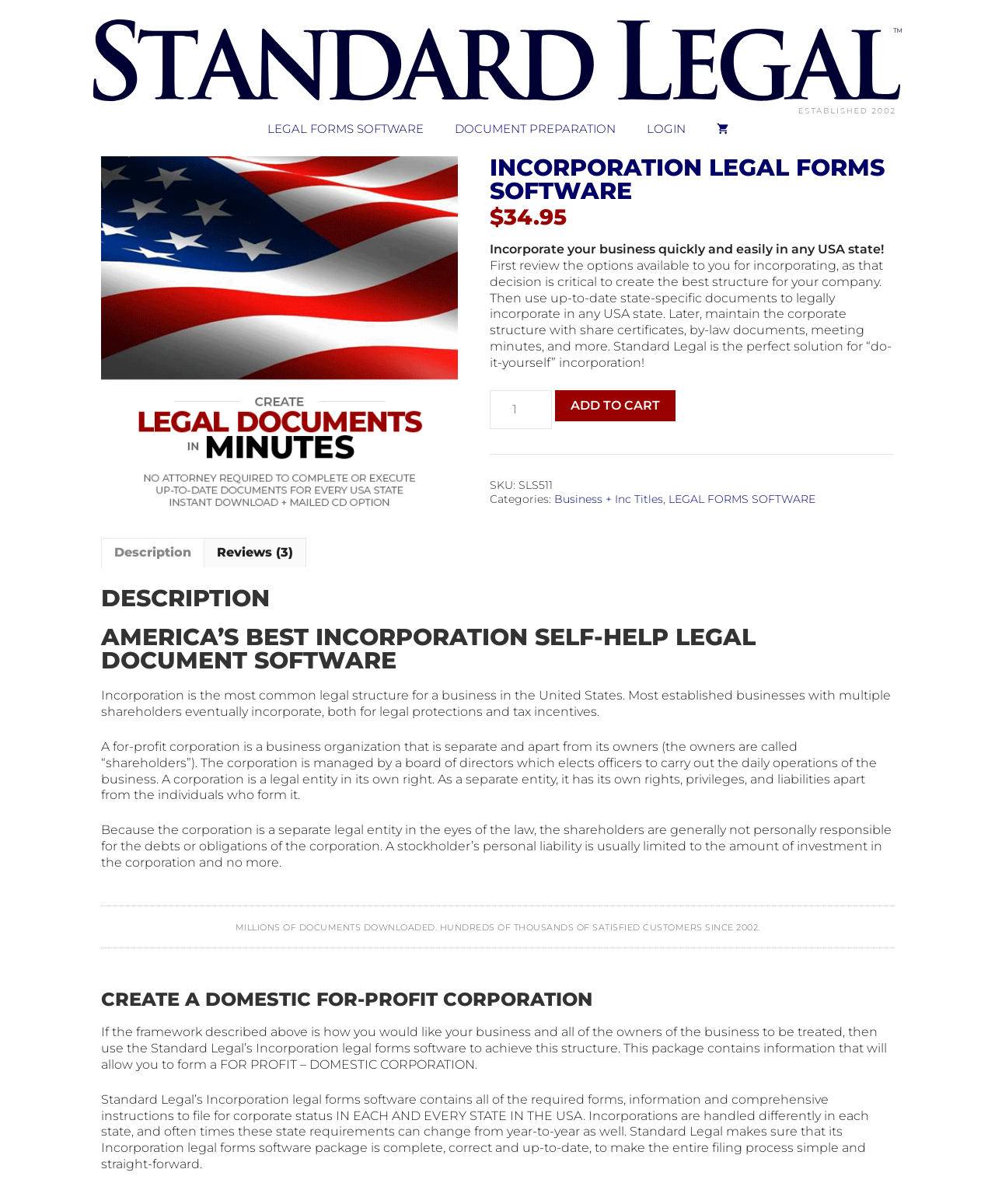Offer a detailed account of what is visible on the webpage.

This webpage is about incorporating a business in any USA state using Standard Legal's Incorporation Legal Forms Software. At the top, there is a banner with a link to the website's homepage, accompanied by an image of the Standard Legal logo. Below the banner, there is a navigation menu with links to different sections of the website, including "LEGAL FORMS SOFTWARE", "DOCUMENT PREPARATION", "LOGIN", and a shopping cart.

The main content of the webpage is divided into sections. The first section displays the product information, including the product name, price, and a brief description. There is a call-to-action button to add the product to the cart. Below this section, there is a tab list with three tabs: "Description", "Reviews (3)", and an empty tab. The "Description" tab is selected by default and displays a detailed description of the product, including its features and benefits.

The description section is divided into several subheadings, including "DESCRIPTION", "AMERICA’S BEST INCORPORATION SELF-HELP LEGAL DOCUMENT SOFTWARE", and "CREATE A DOMESTIC FOR-PROFIT CORPORATION". Each subheading is followed by a paragraph of text that explains the importance of incorporating a business, the benefits of using Standard Legal's Incorporation Legal Forms Software, and how the software can help users create a domestic for-profit corporation.

Throughout the webpage, there are several images, including the Standard Legal logo, a shopping cart icon, and a separator line that divides the different sections of the content. The overall layout is clean and easy to navigate, with clear headings and concise text that explains the product and its features.